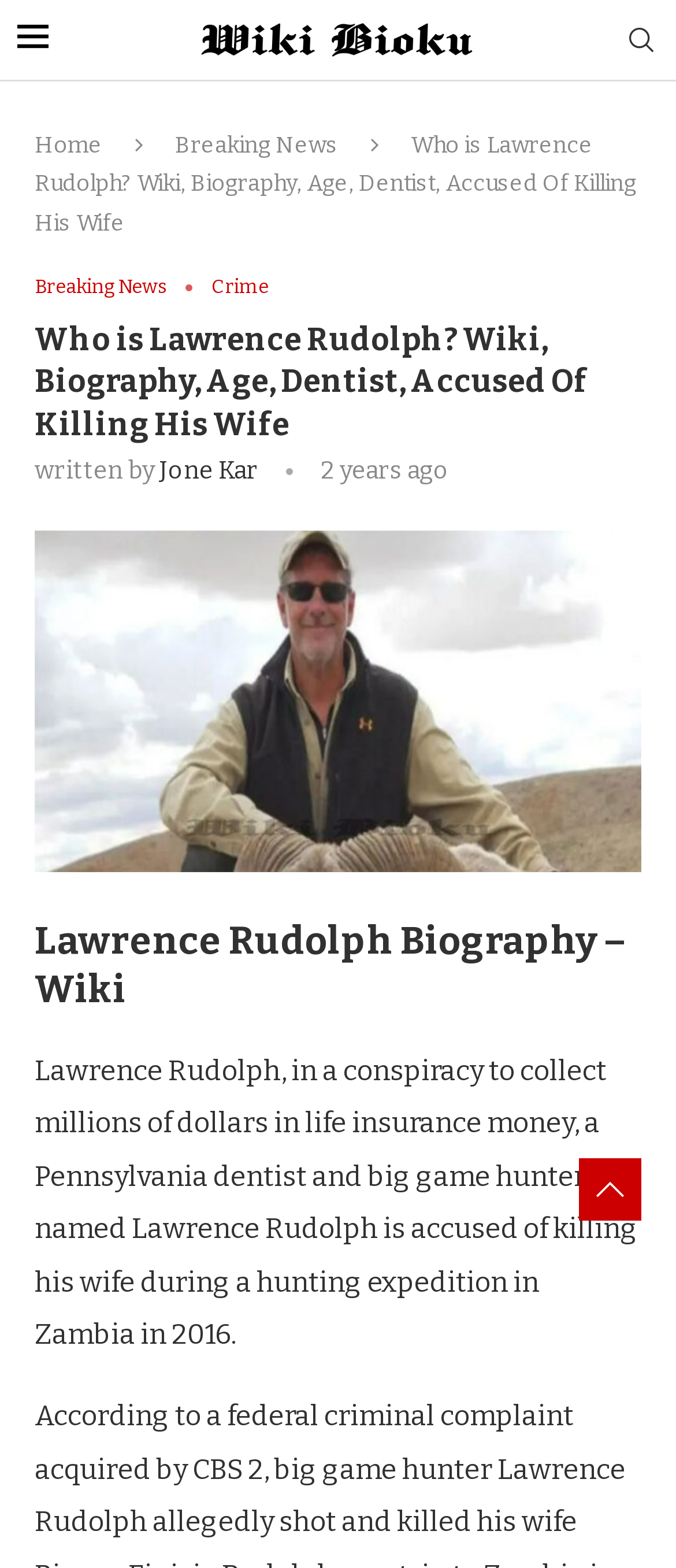Give the bounding box coordinates for the element described by: "alt="Lawrence Rudolph" title="Lawrence-Rudolph"".

[0.051, 0.338, 0.949, 0.359]